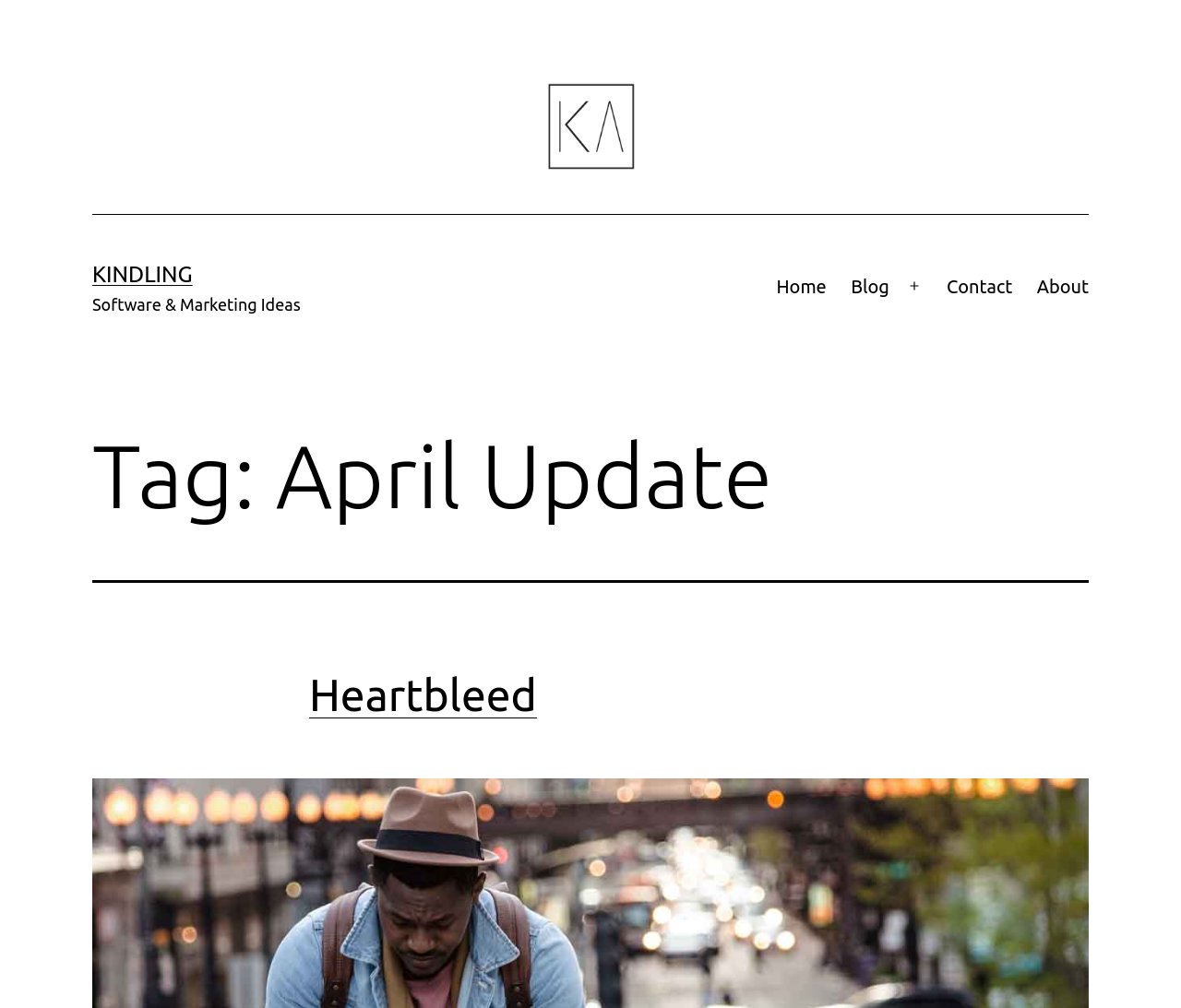Please determine the bounding box coordinates for the element with the description: "About".

[0.868, 0.261, 0.932, 0.307]